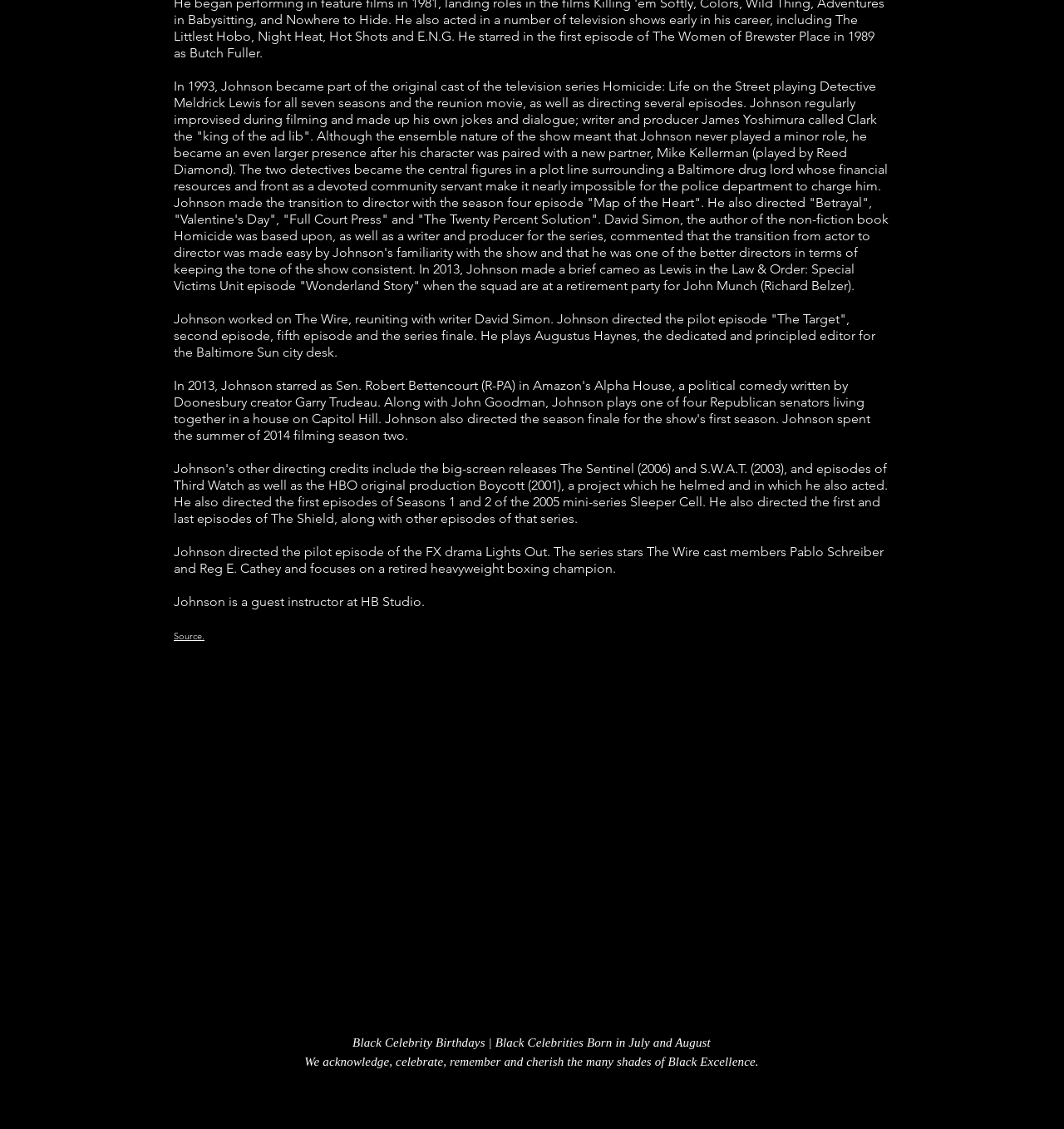Please mark the clickable region by giving the bounding box coordinates needed to complete this instruction: "Click the 'Source' link".

[0.163, 0.554, 0.192, 0.568]